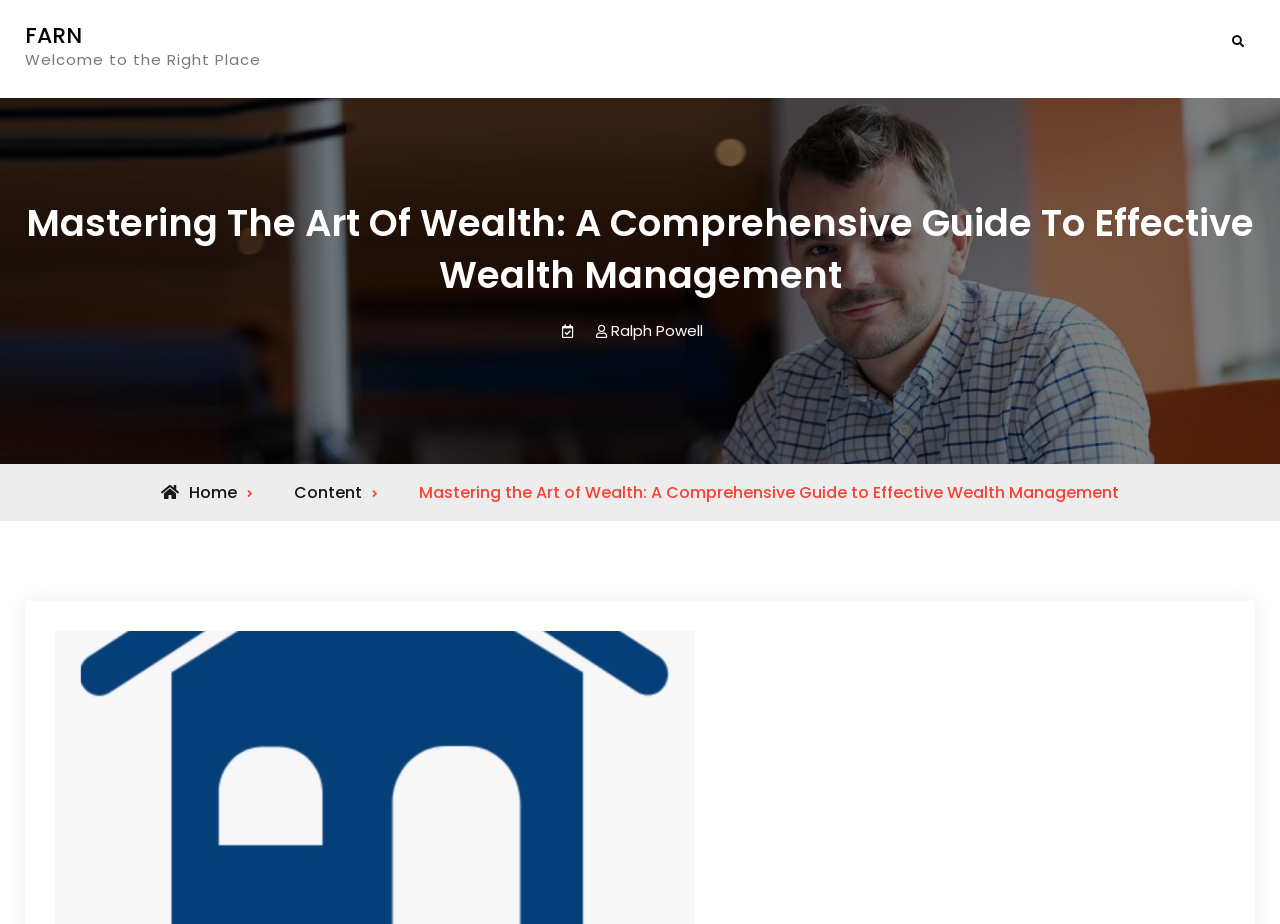What is the welcome message?
Please provide a single word or phrase as your answer based on the image.

Welcome to the Right Place